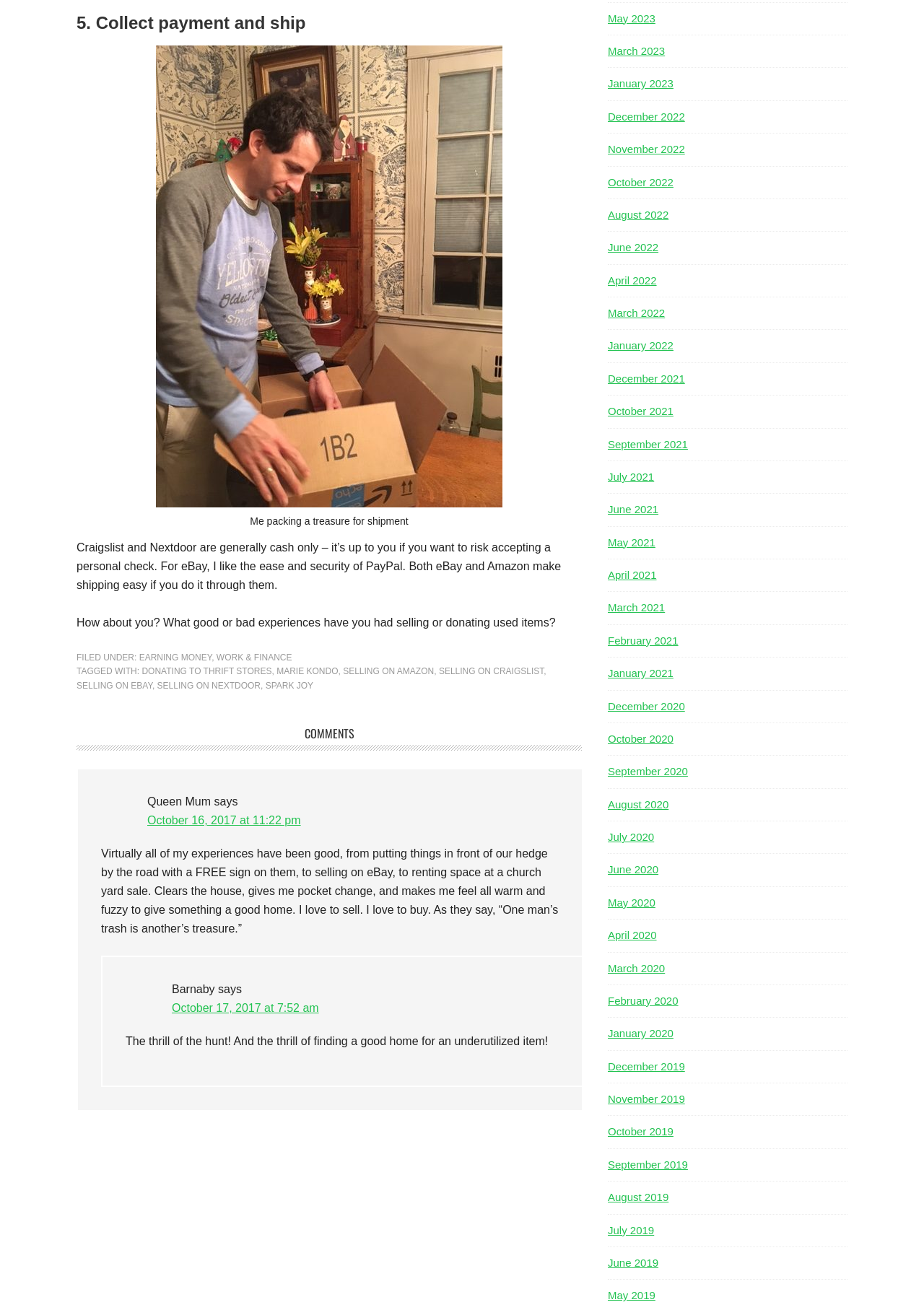Bounding box coordinates are to be given in the format (top-left x, top-left y, bottom-right x, bottom-right y). All values must be floating point numbers between 0 and 1. Provide the bounding box coordinate for the UI element described as: donating to thrift stores

[0.153, 0.509, 0.294, 0.517]